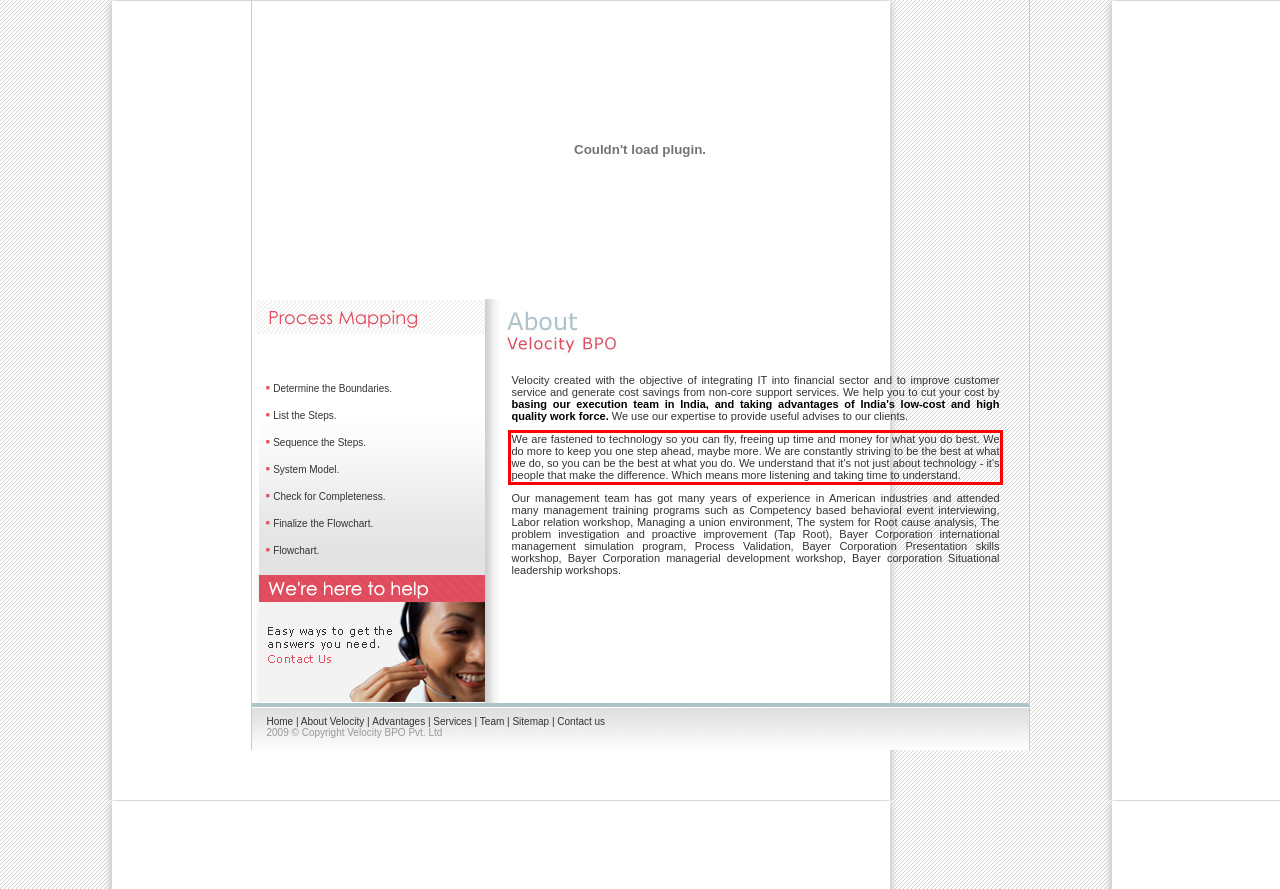Given a webpage screenshot, locate the red bounding box and extract the text content found inside it.

We are fastened to technology so you can fly, freeing up time and money for what you do best. We do more to keep you one step ahead, maybe more. We are constantly striving to be the best at what we do, so you can be the best at what you do. We understand that it's not just about technology - it's people that make the difference. Which means more listening and taking time to understand.